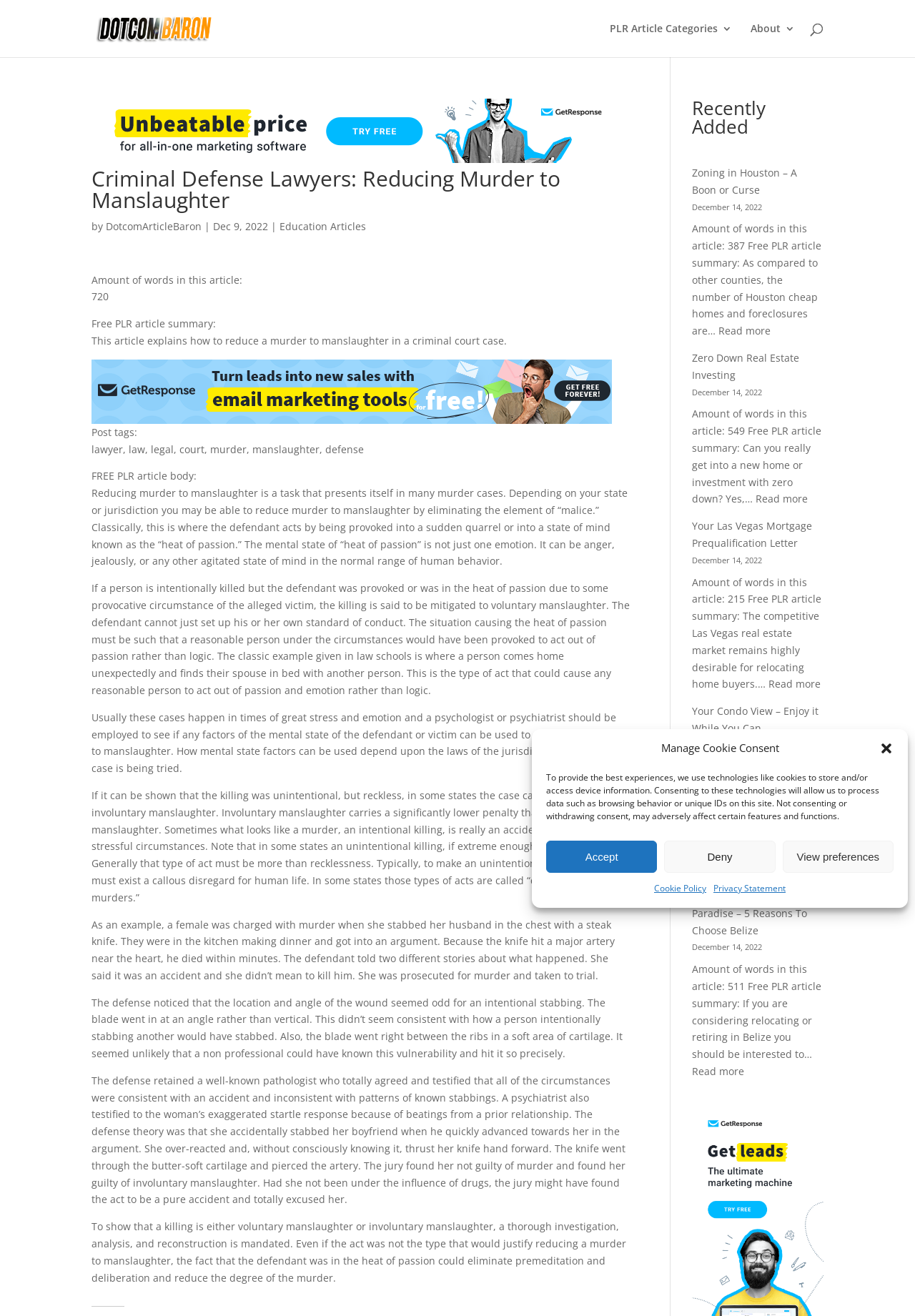Locate the bounding box coordinates of the element that should be clicked to fulfill the instruction: "Search for something".

[0.1, 0.0, 0.9, 0.001]